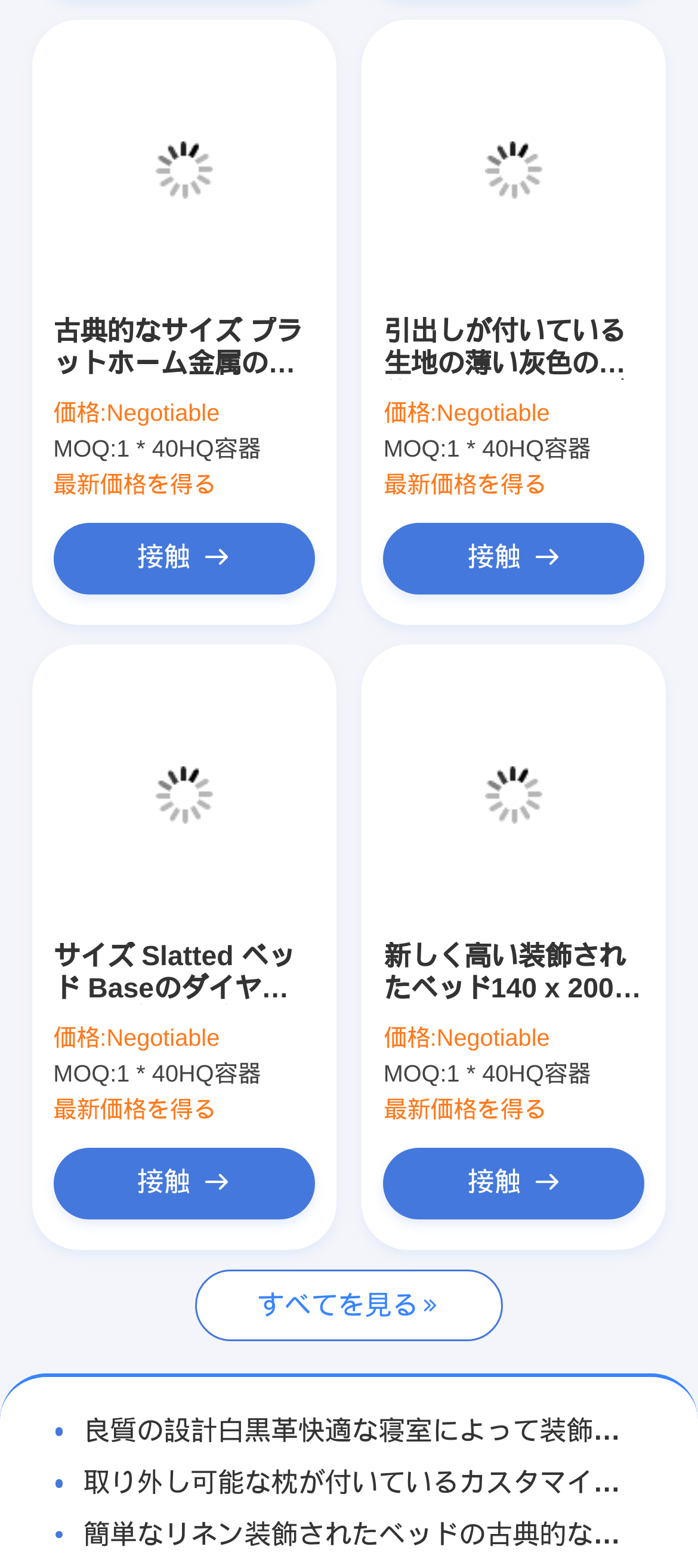Please give the bounding box coordinates of the area that should be clicked to fulfill the following instruction: "Select an option from the combobox". The coordinates should be in the format of four float numbers from 0 to 1, i.e., [left, top, right, bottom].

[0.401, 0.703, 0.599, 0.721]